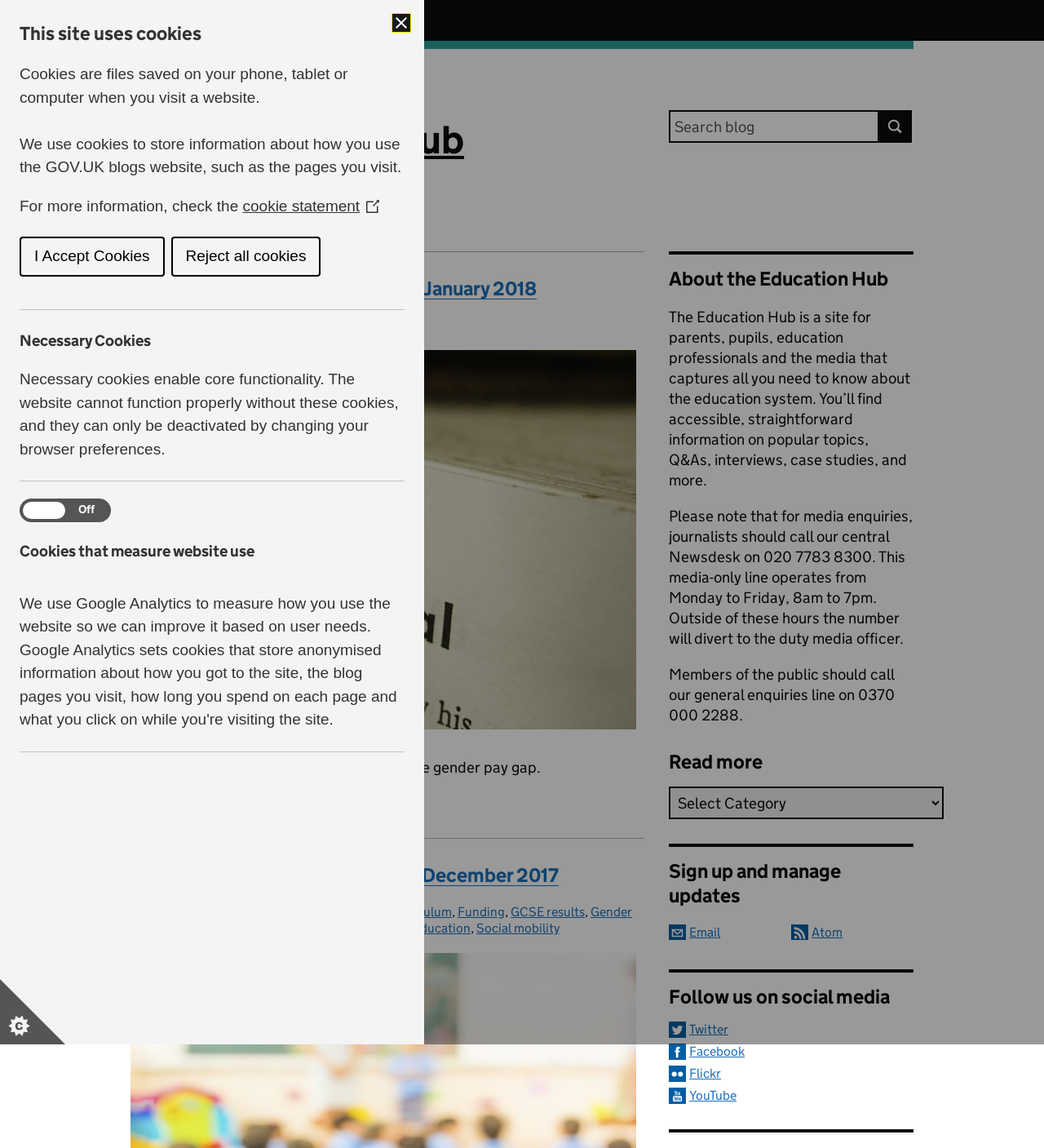What is the purpose of the Education Hub website?
Give a one-word or short phrase answer based on the image.

Provide education information